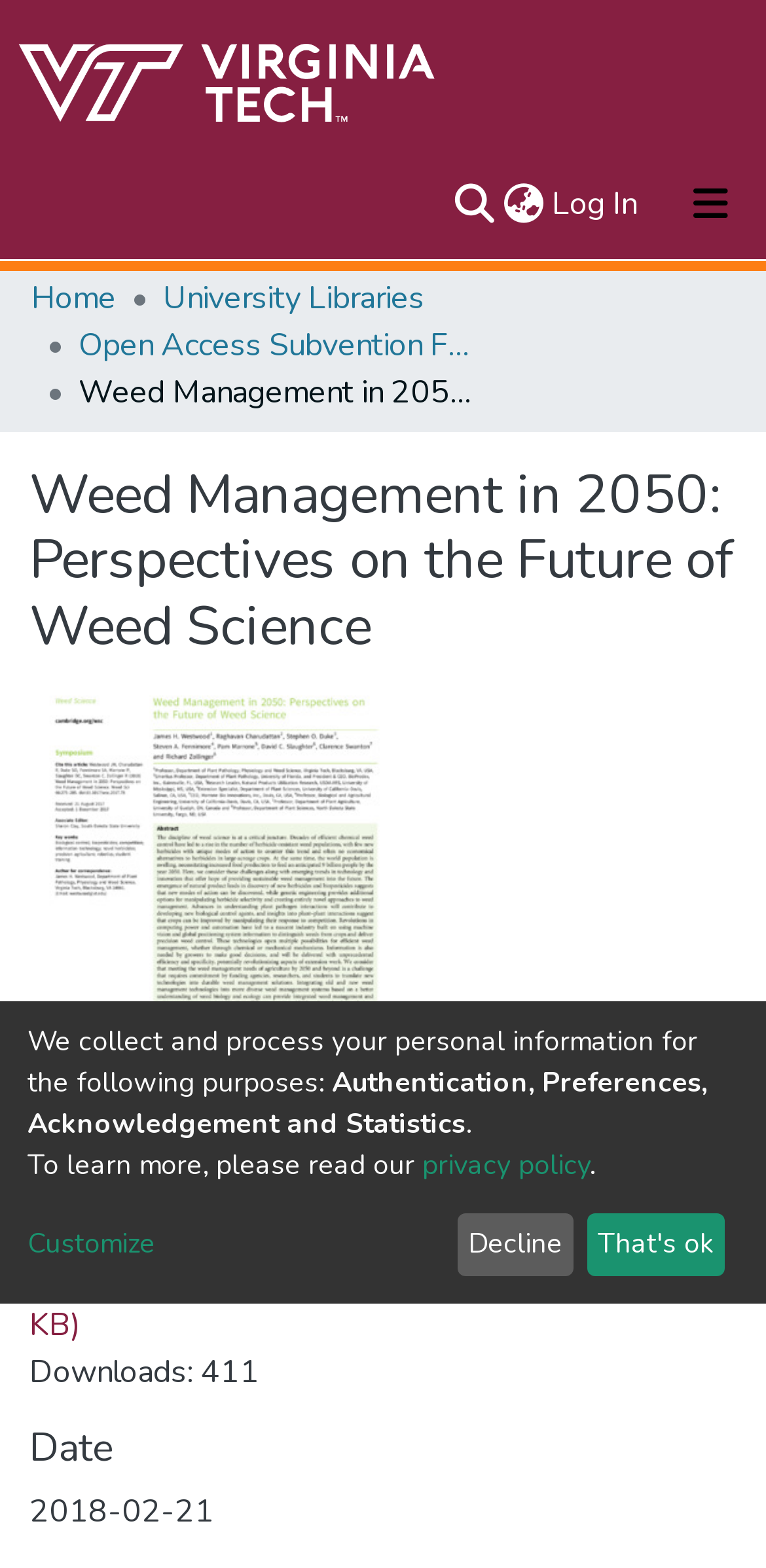Determine the coordinates of the bounding box that should be clicked to complete the instruction: "Switch language". The coordinates should be represented by four float numbers between 0 and 1: [left, top, right, bottom].

[0.651, 0.115, 0.715, 0.145]